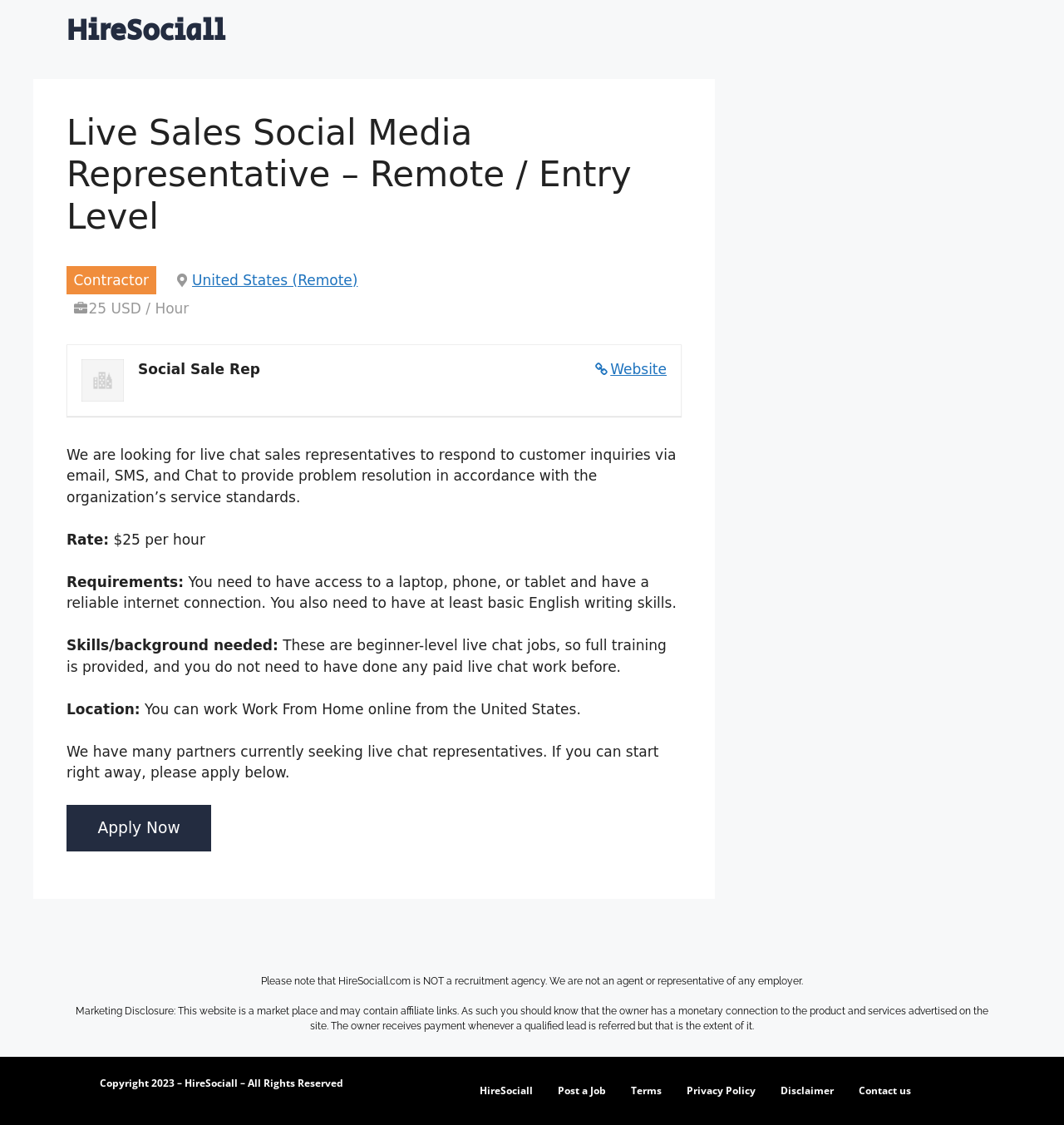Please extract the title of the webpage.

Live Sales Social Media Representative – Remote / Entry Level